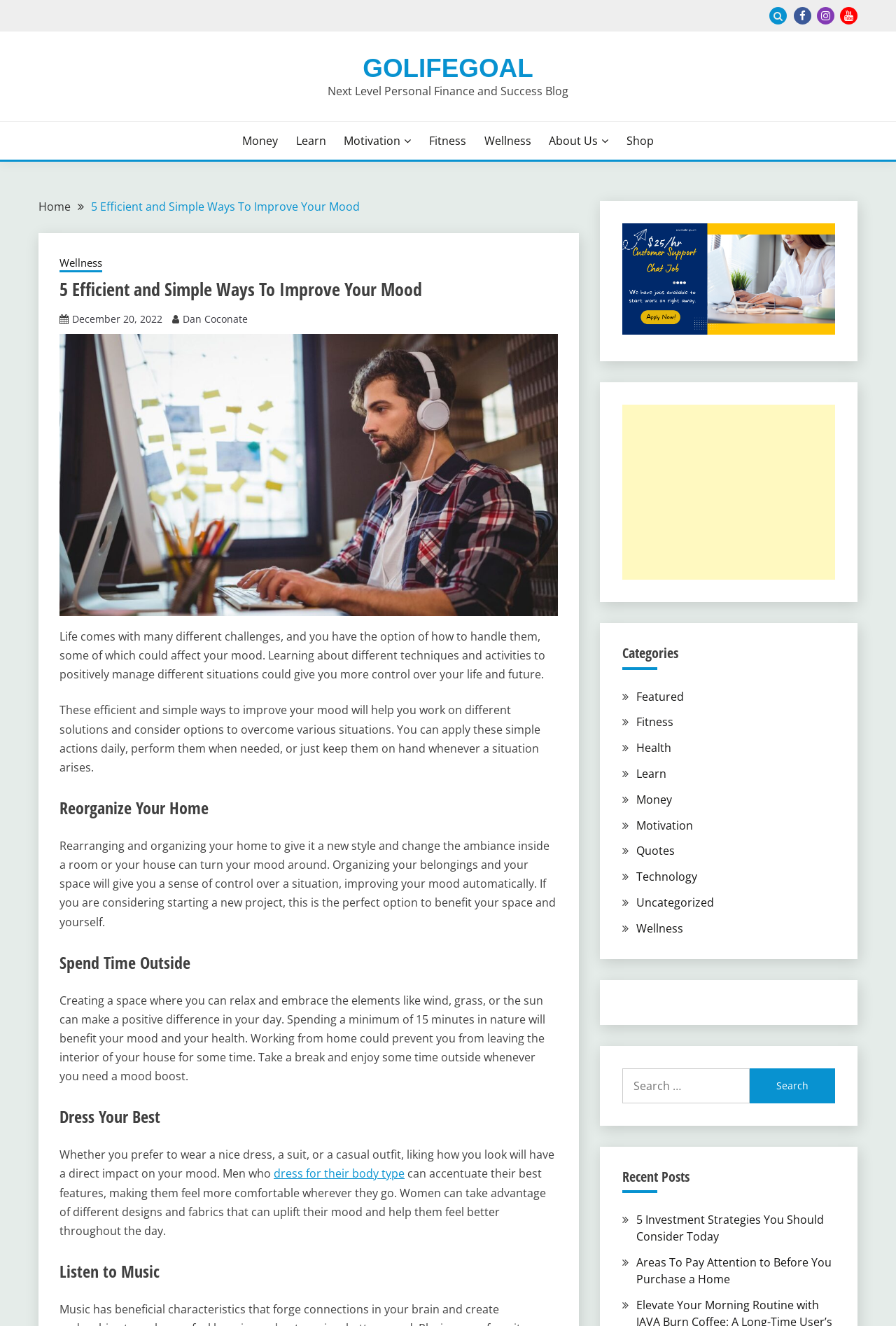Please locate the bounding box coordinates of the element's region that needs to be clicked to follow the instruction: "Read the recent post about 5 Investment Strategies". The bounding box coordinates should be provided as four float numbers between 0 and 1, i.e., [left, top, right, bottom].

[0.71, 0.914, 0.919, 0.938]